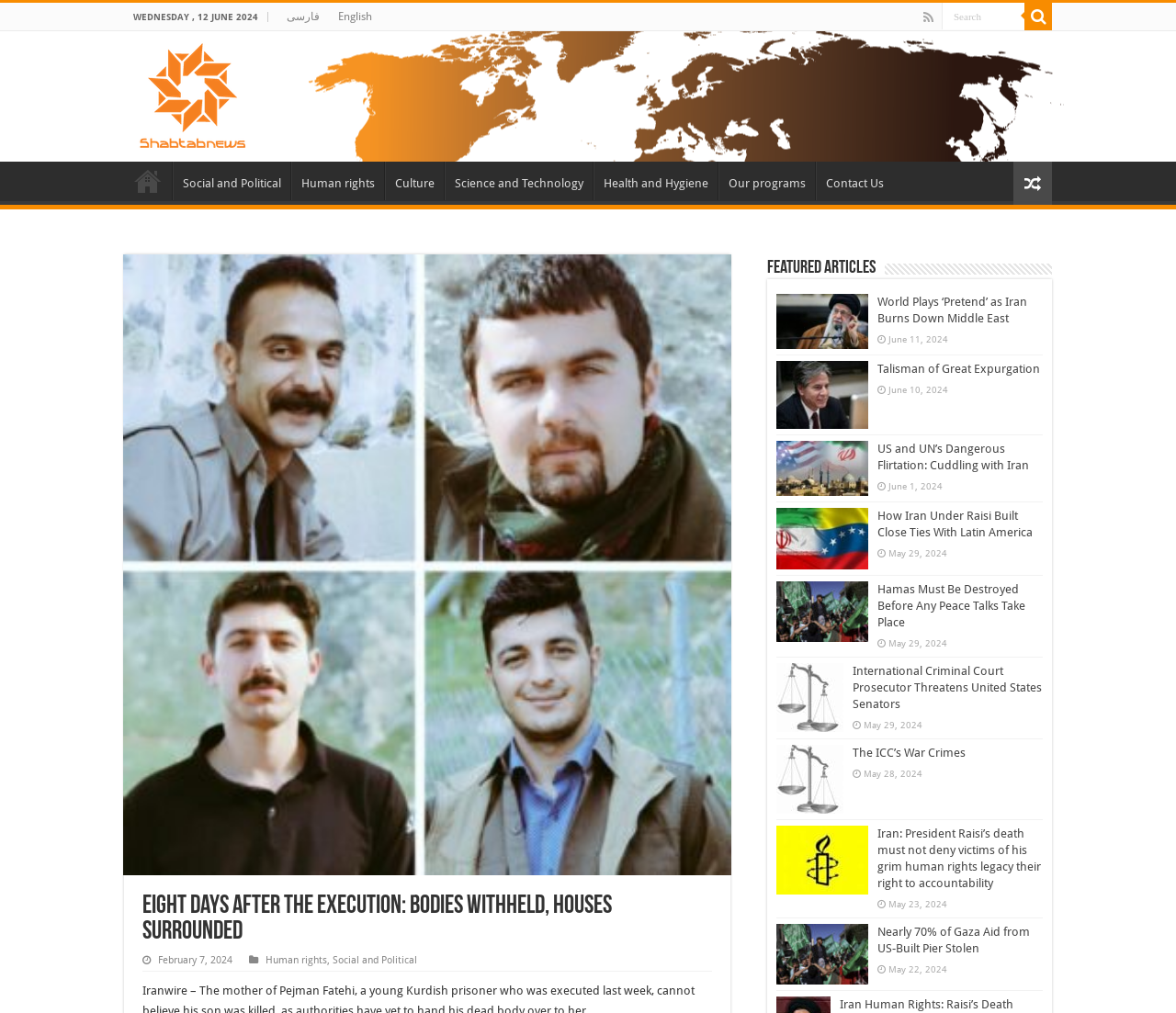Please determine the bounding box coordinates of the element to click in order to execute the following instruction: "Go to Home page". The coordinates should be four float numbers between 0 and 1, specified as [left, top, right, bottom].

[0.105, 0.16, 0.146, 0.198]